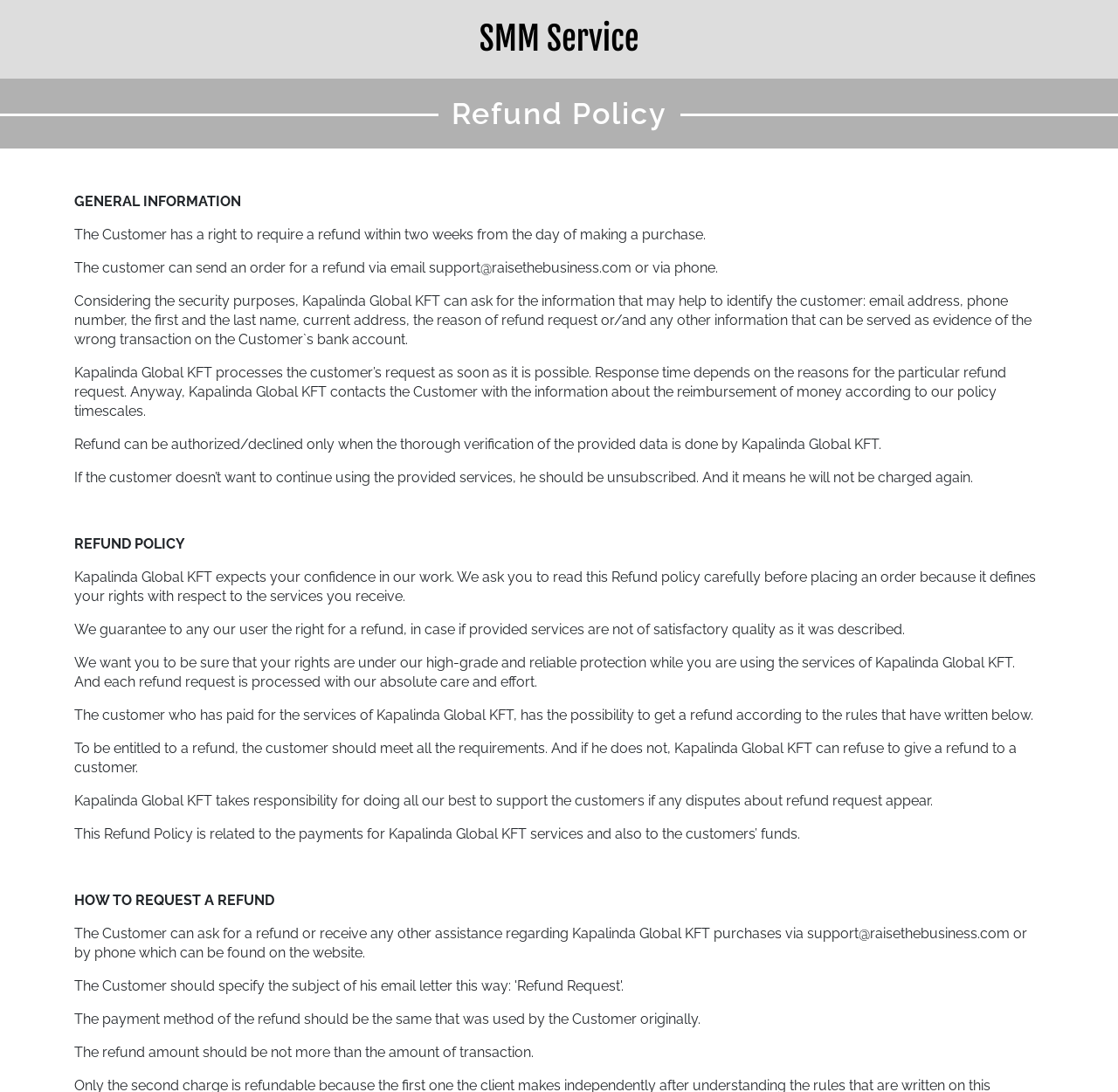How can a customer request a refund?
Can you provide an in-depth and detailed response to the question?

A customer can request a refund by sending an email to support@raisethebusiness.com or by calling the phone number found on the website.